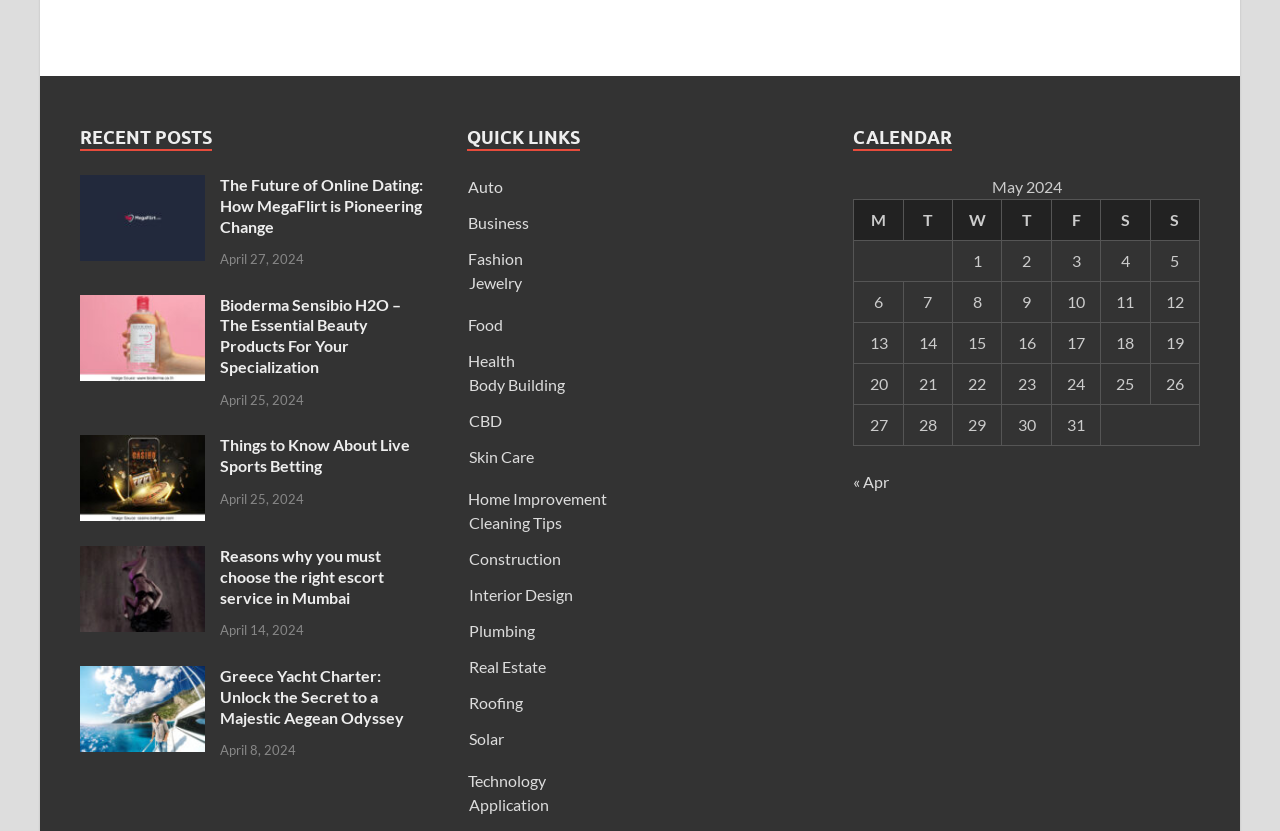Determine the bounding box coordinates of the element that should be clicked to execute the following command: "Explore the 'Auto' category".

[0.365, 0.213, 0.393, 0.236]